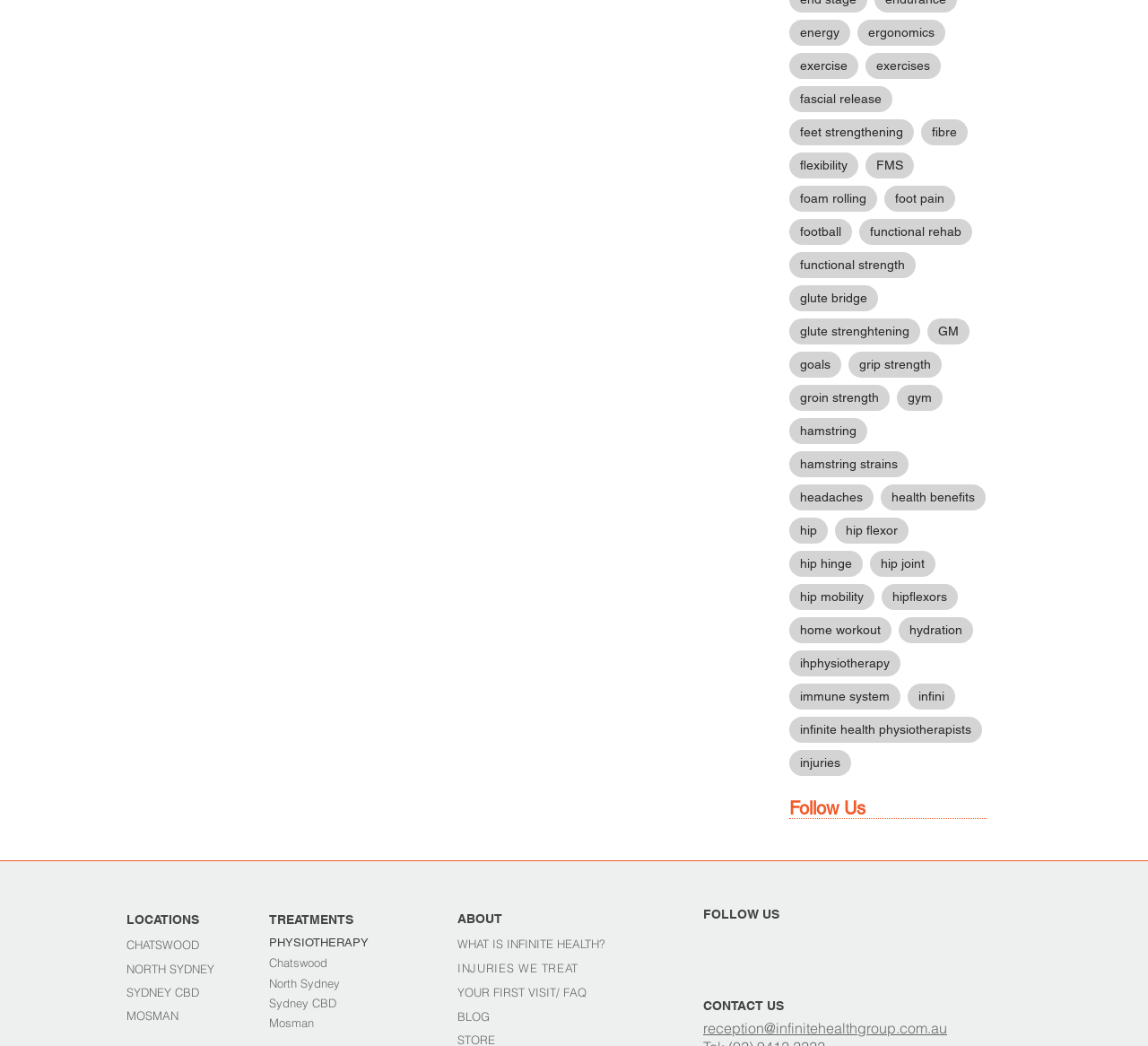What is the main topic of this webpage?
By examining the image, provide a one-word or phrase answer.

Physiotherapy